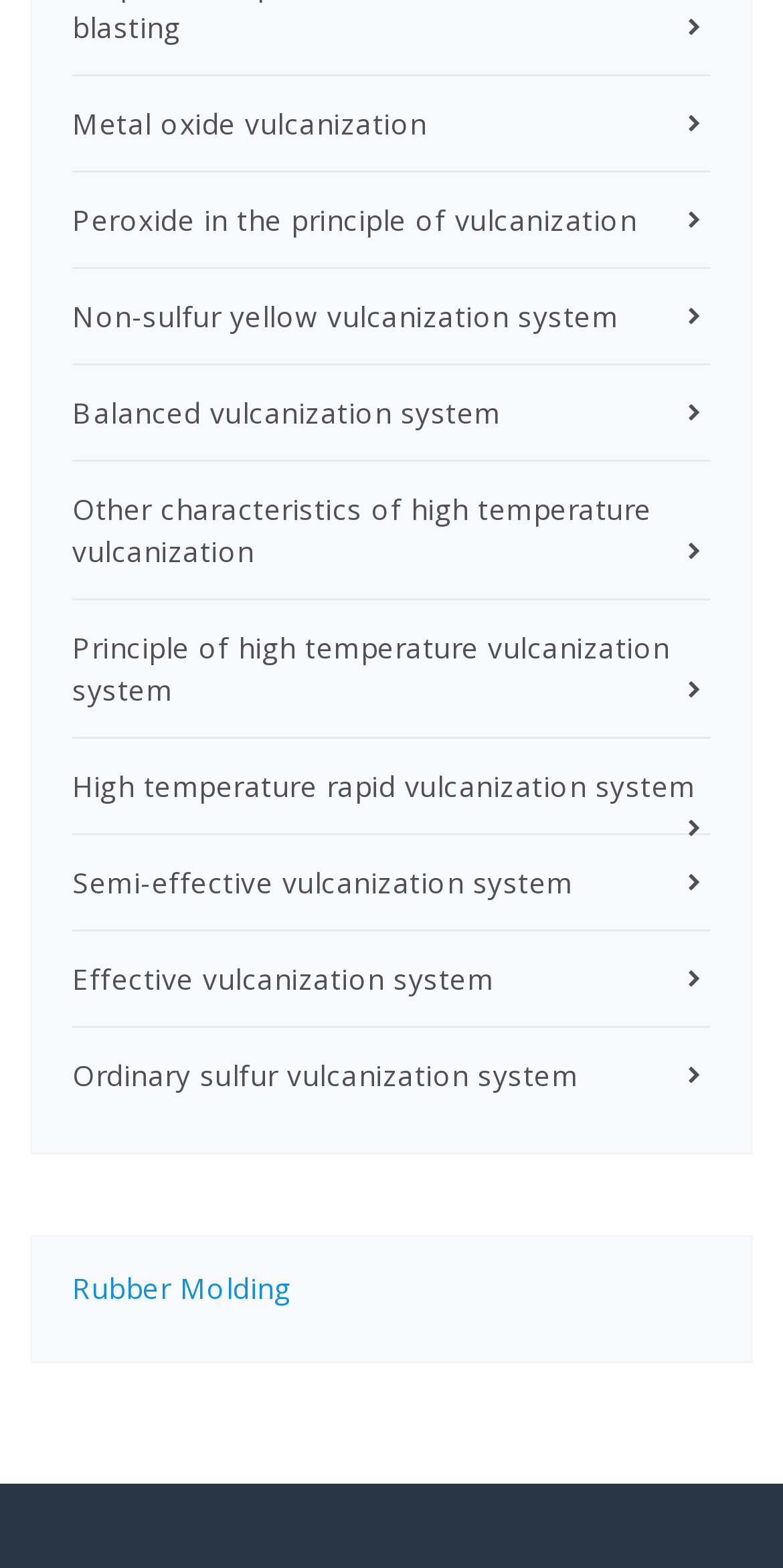Please give a succinct answer to the question in one word or phrase:
What is the last link on the webpage?

Rubber Molding